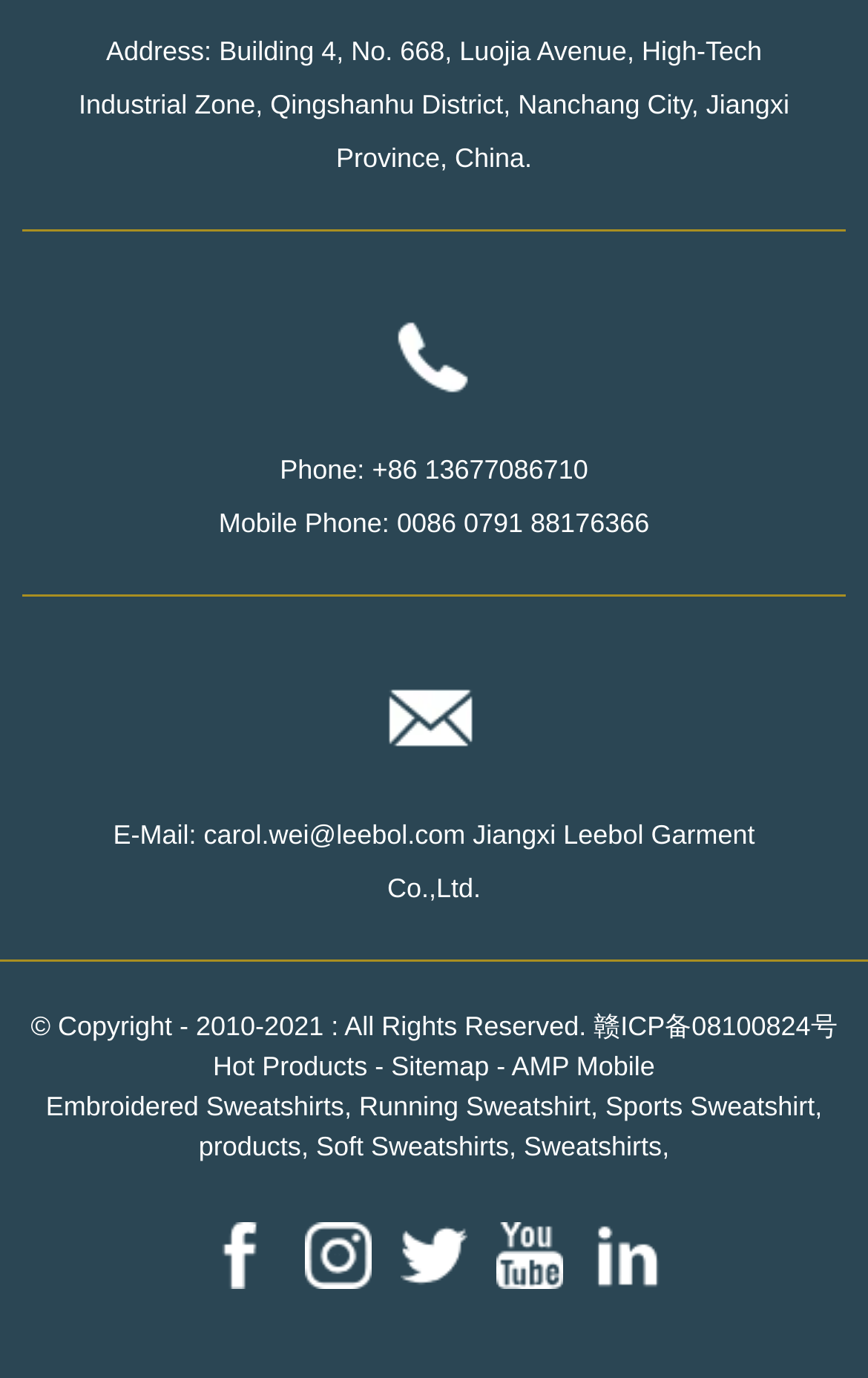Please indicate the bounding box coordinates for the clickable area to complete the following task: "View company contact information". The coordinates should be specified as four float numbers between 0 and 1, i.e., [left, top, right, bottom].

[0.322, 0.33, 0.678, 0.352]